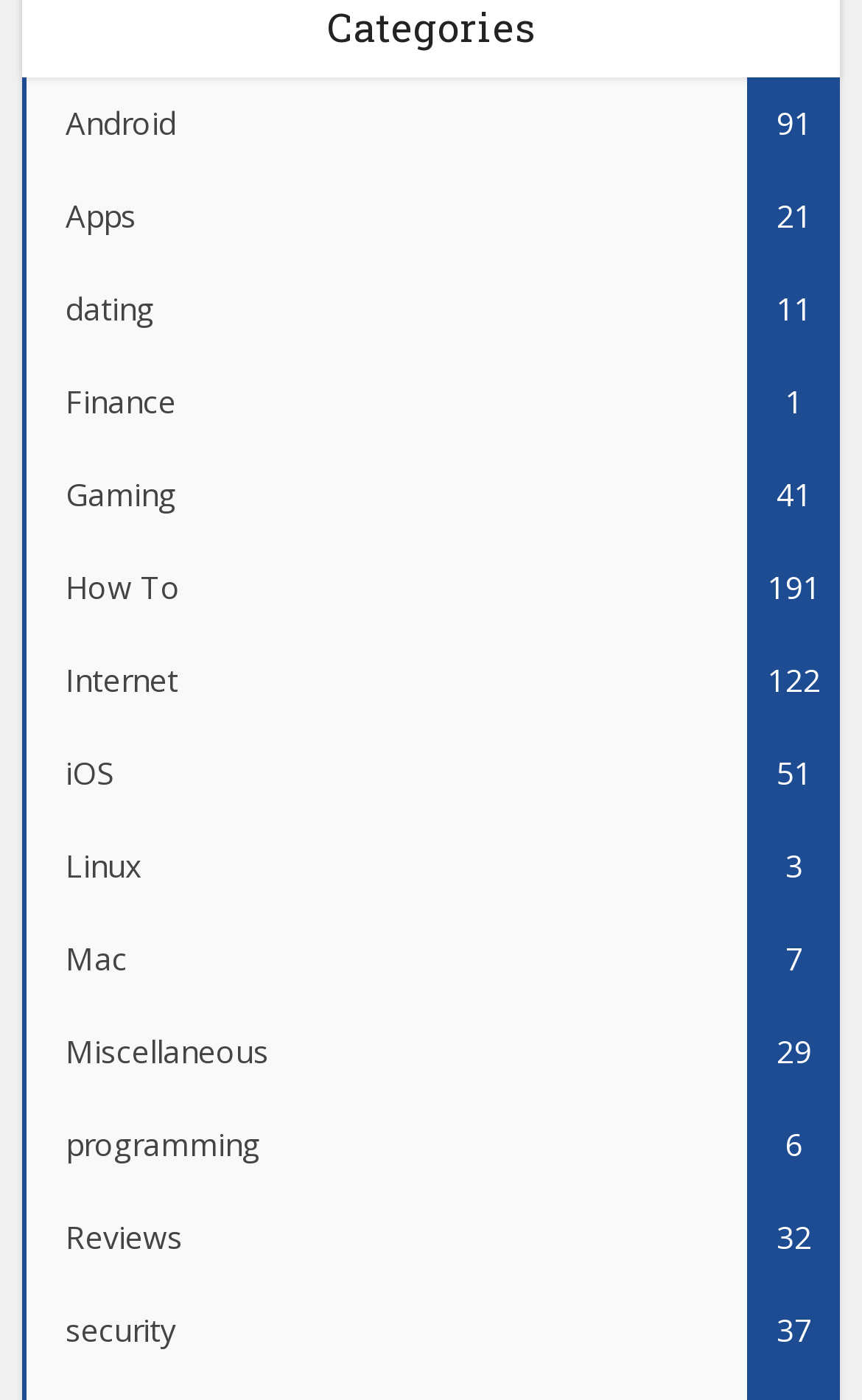Can you find the bounding box coordinates for the element to click on to achieve the instruction: "Check out the Miscellaneous section"?

[0.025, 0.719, 0.975, 0.785]